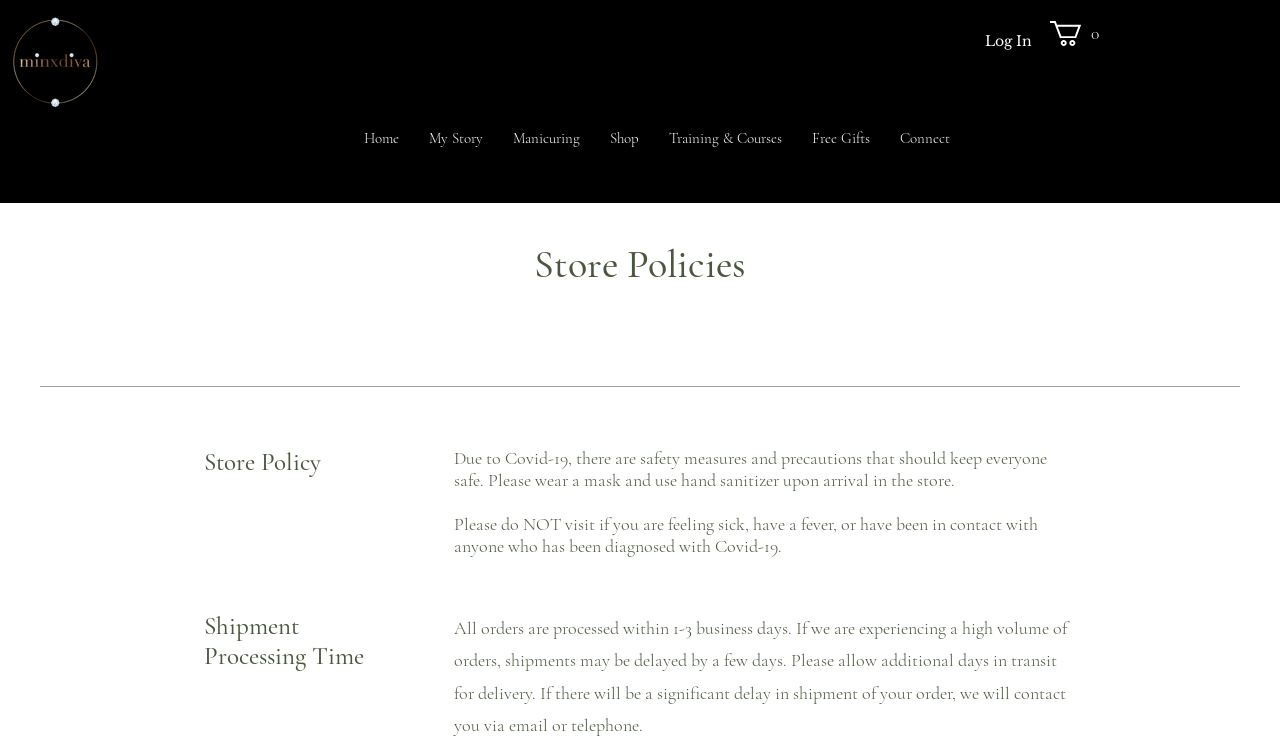Highlight the bounding box coordinates of the region I should click on to meet the following instruction: "Read the Store Policy".

[0.242, 0.325, 0.757, 0.39]